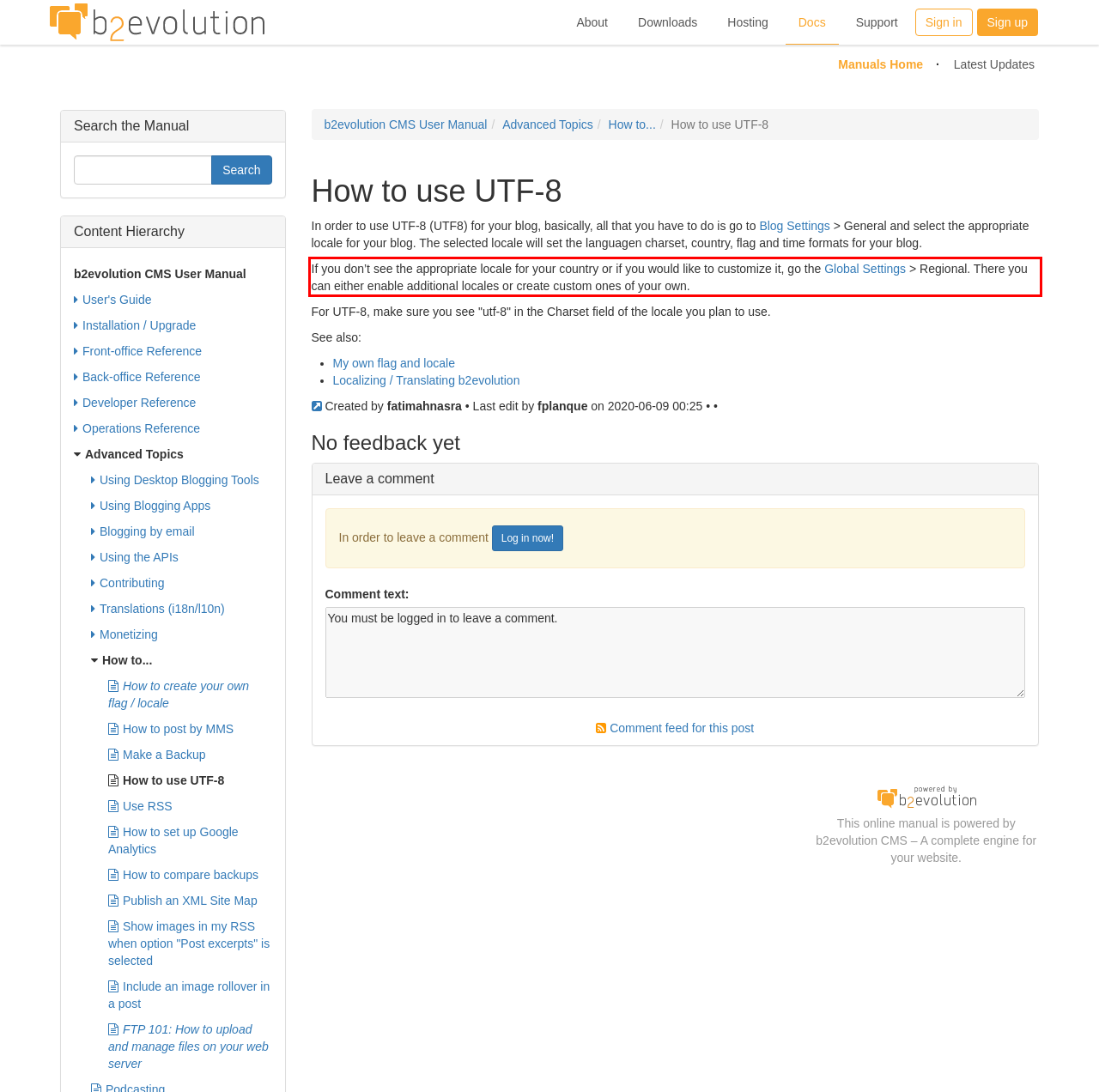Examine the webpage screenshot, find the red bounding box, and extract the text content within this marked area.

If you don’t see the appropriate locale for your country or if you would like to customize it, go the Global Settings > Regional. There you can either enable additional locales or create custom ones of your own.